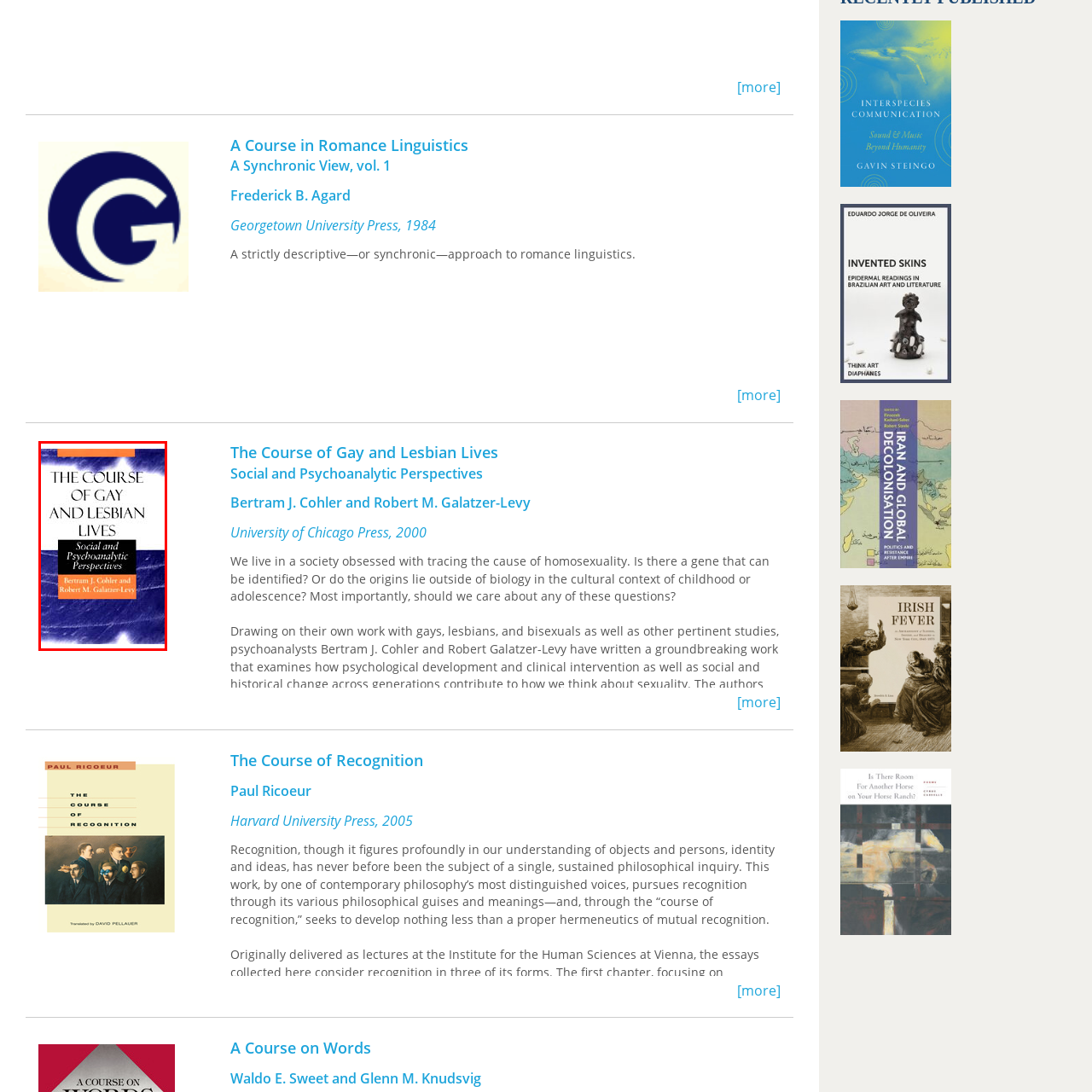Offer a detailed caption for the picture inside the red-bordered area.

The image displays the front cover of "The Course of Gay and Lesbian Lives: Social and Psychoanalytic Perspectives," authored by Bertram J. Cohler and Robert M. Galatzer-Levy. The cover features a bold and striking design, showcasing the title prominently at the top with contrasting colors, along with the authors' names at the bottom. This significant work, published by the University of Chicago Press in 2000, explores critical questions surrounding the origins of homosexuality, stressing the impact of cultural and social contexts over biological determinism. It delves into the psychological development and clinical interventions related to sexuality, advocating for a deeper understanding of the experiences of gay, lesbian, and bisexual individuals within society.